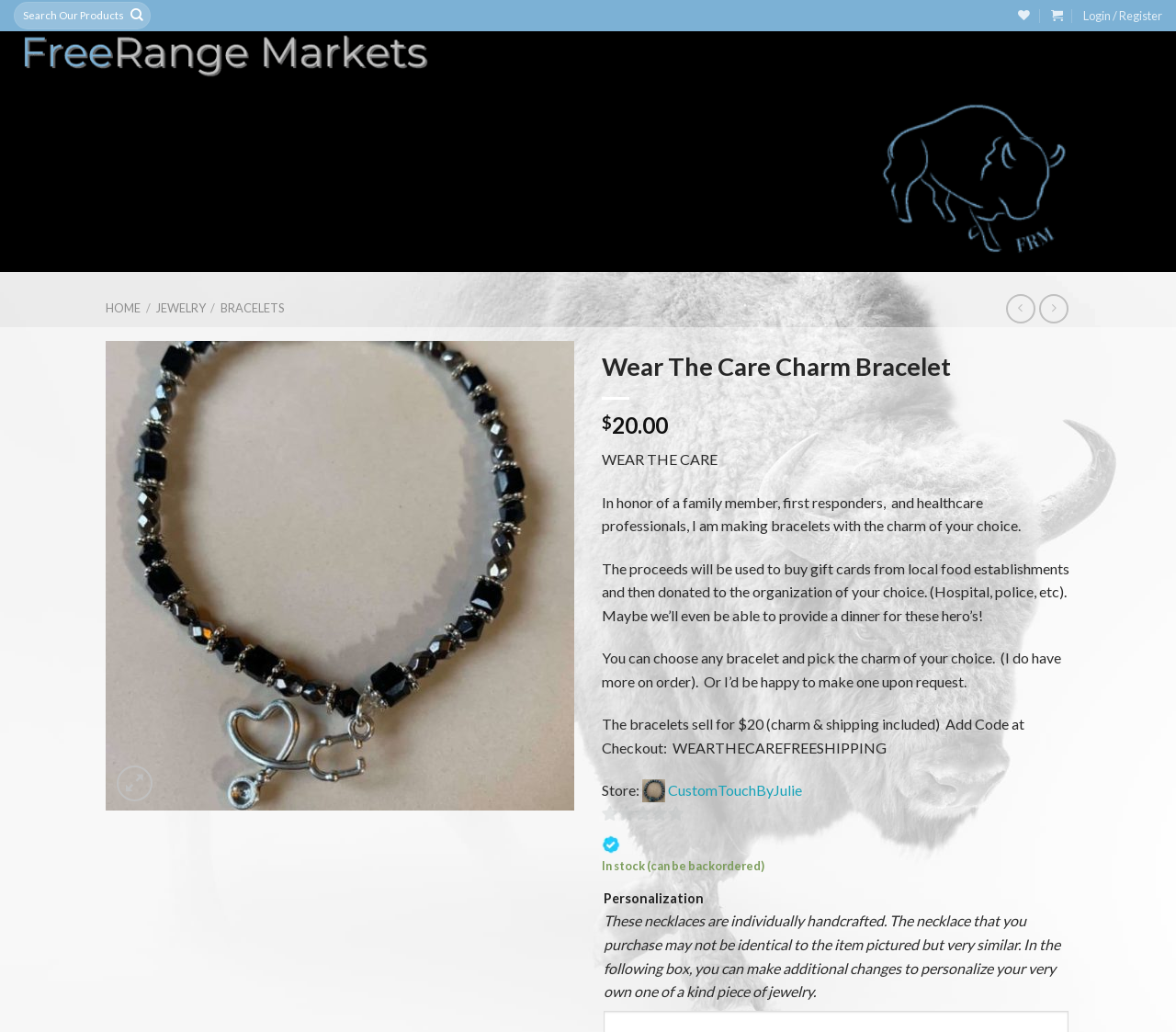Can I customize the bracelet with a charm of my choice?
Please use the image to deliver a detailed and complete answer.

The product description states that I can choose any bracelet and pick the charm of my choice, and if I don't see the charm I want, I can request a custom order.